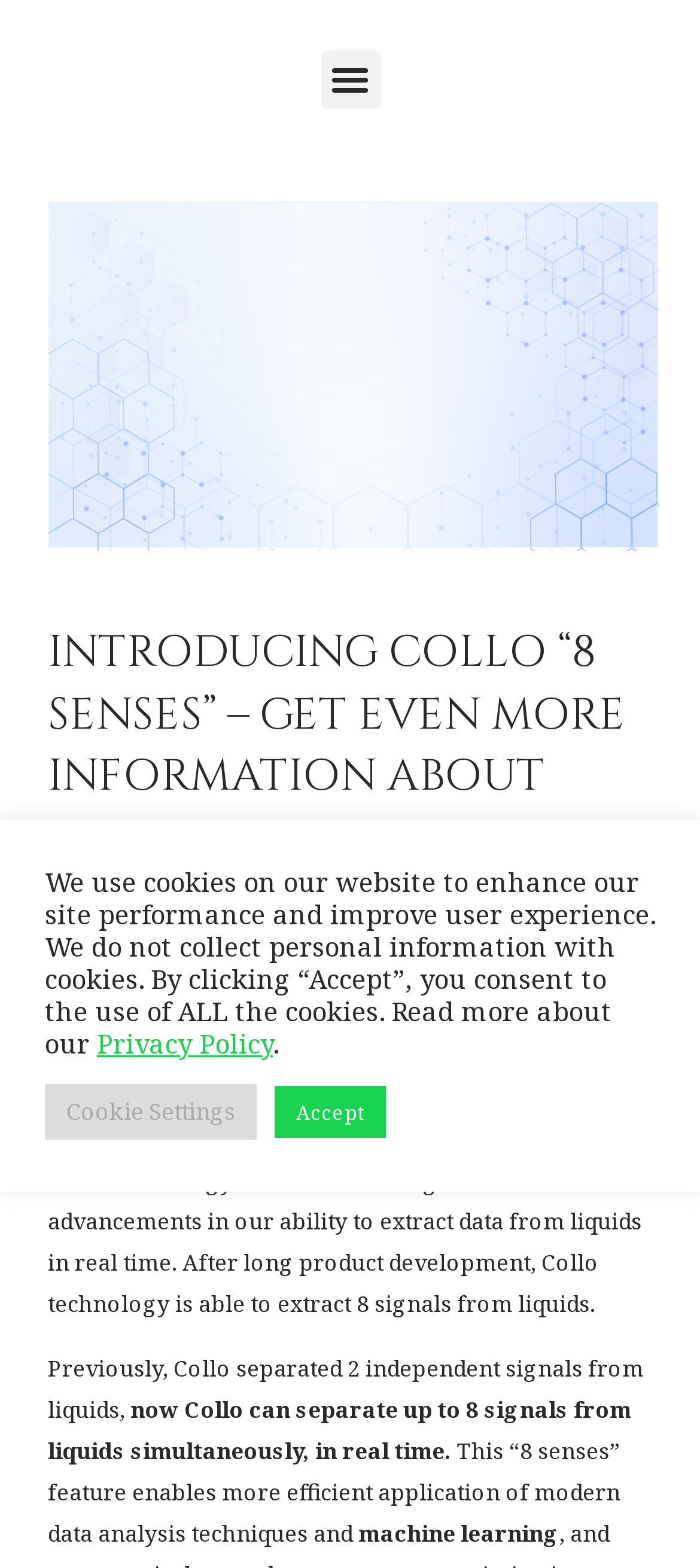What is the name of the technology?
Answer the question in a detailed and comprehensive manner.

The name of the technology is mentioned in the link 'Collo' which is located at the top of the webpage, indicating that the webpage is about Collo technology.